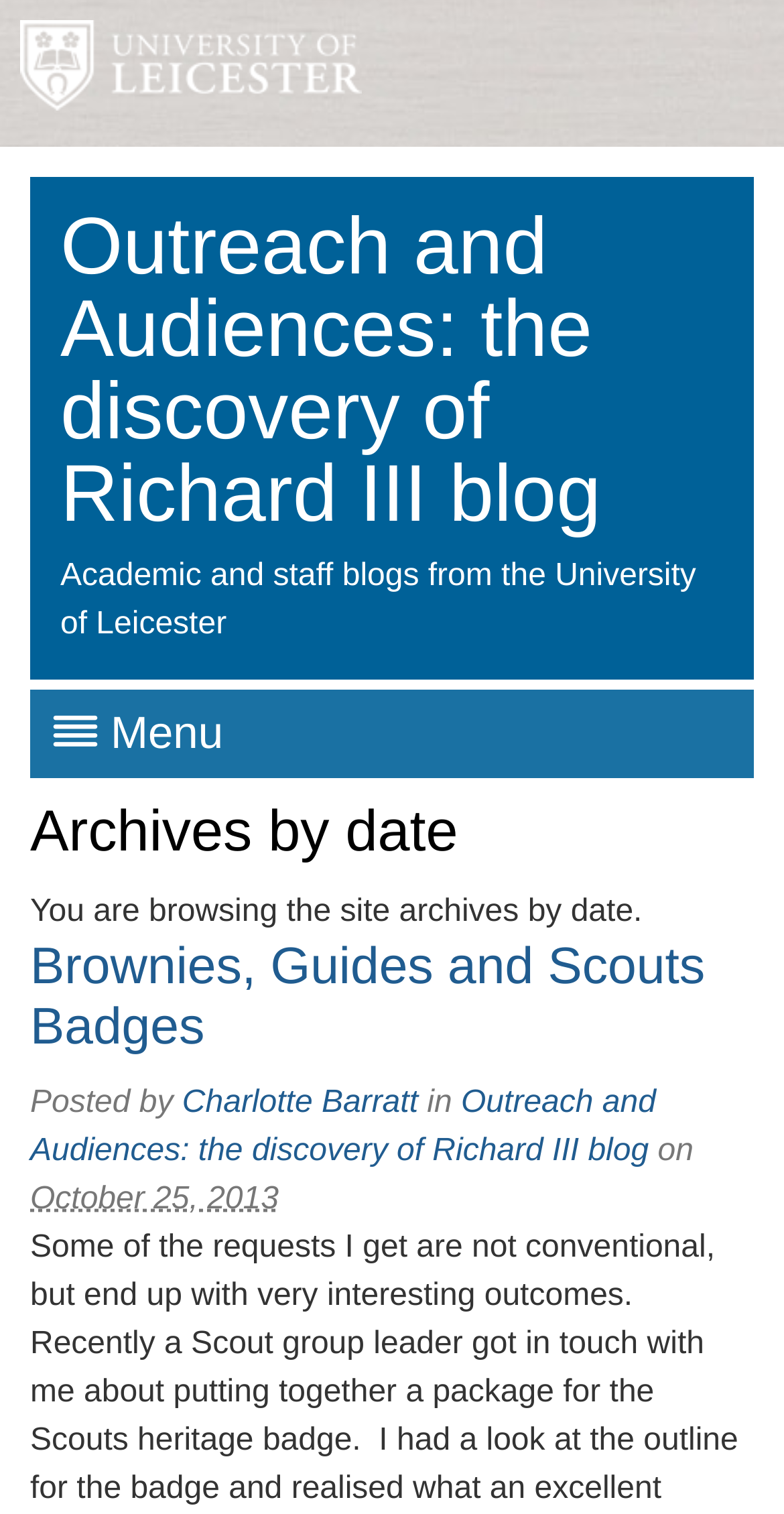Who is the author of the blog post?
Look at the image and provide a short answer using one word or a phrase.

Charlotte Barratt